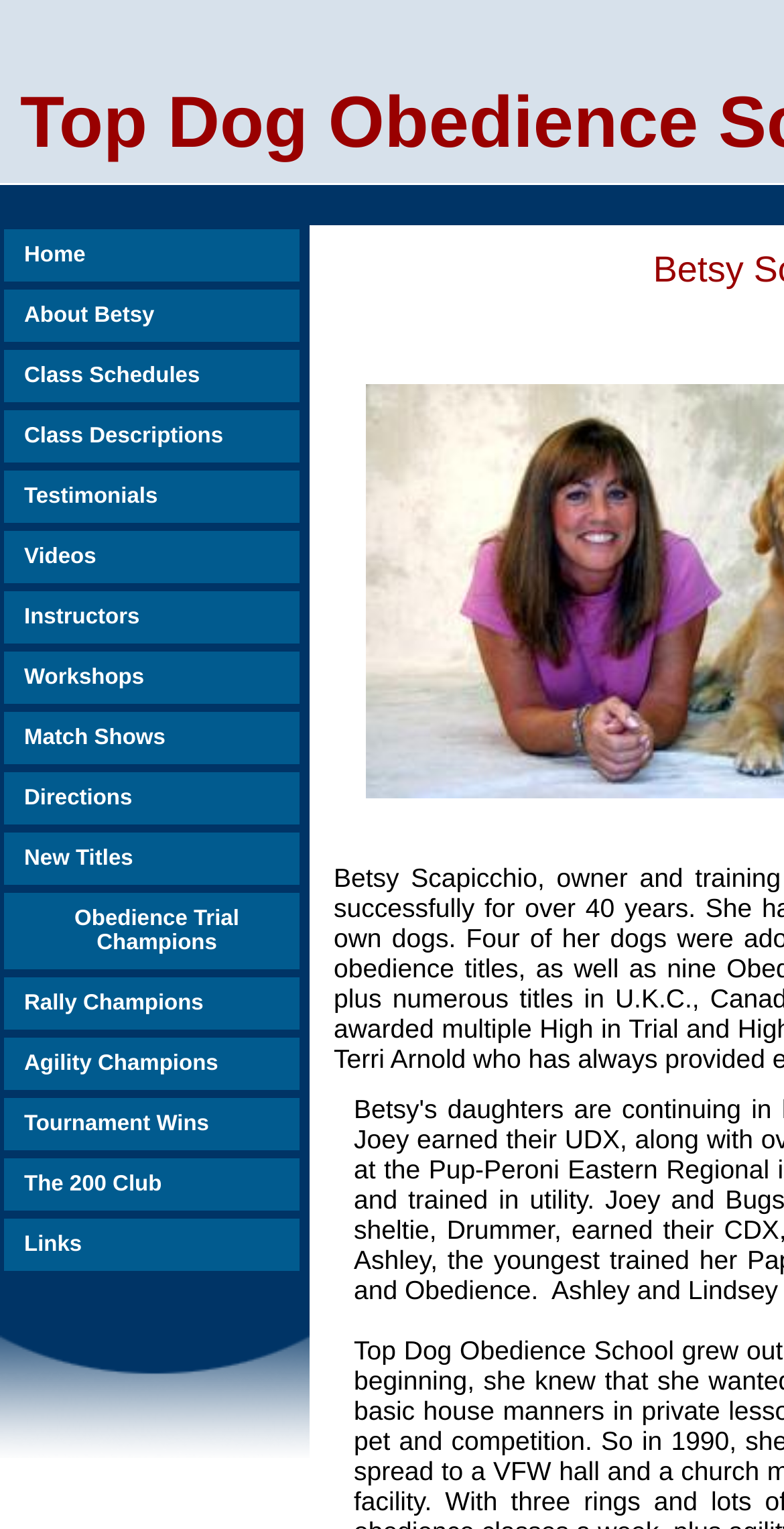Please identify the bounding box coordinates for the region that you need to click to follow this instruction: "watch videos".

[0.005, 0.347, 0.382, 0.381]